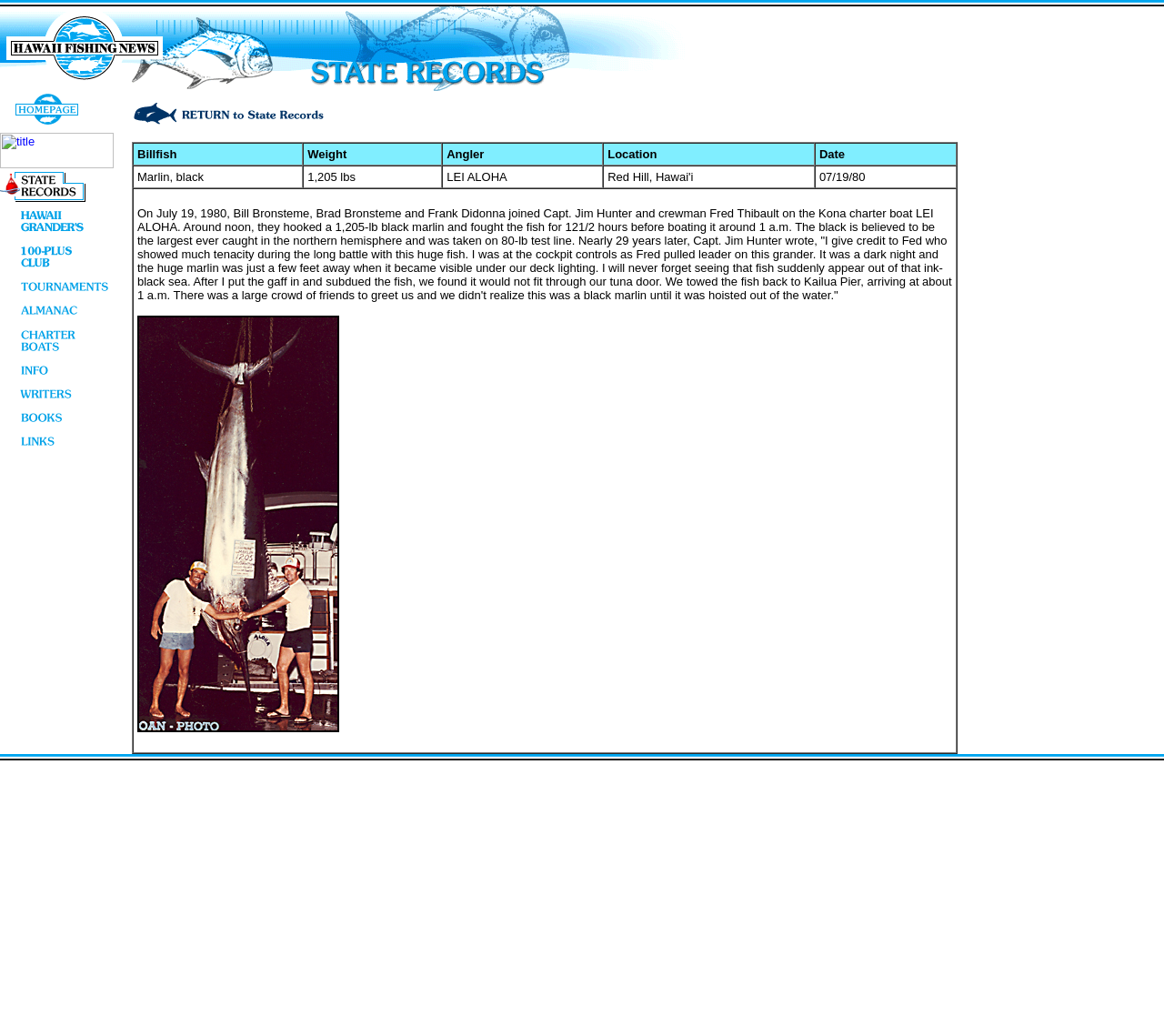Please identify the bounding box coordinates of the clickable area that will allow you to execute the instruction: "Read the details of the black marlin record".

[0.114, 0.182, 0.822, 0.727]